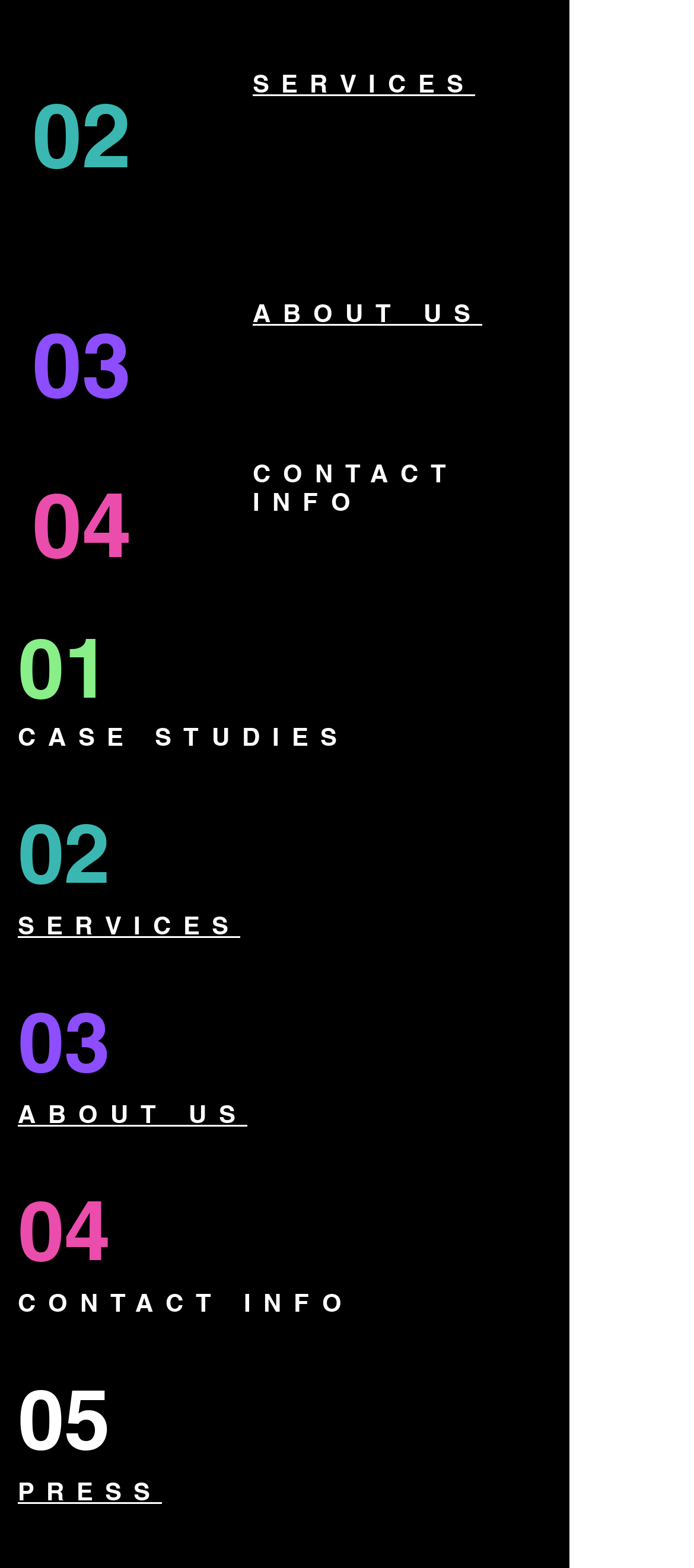Provide the bounding box for the UI element matching this description: "04".

[0.046, 0.292, 0.326, 0.376]